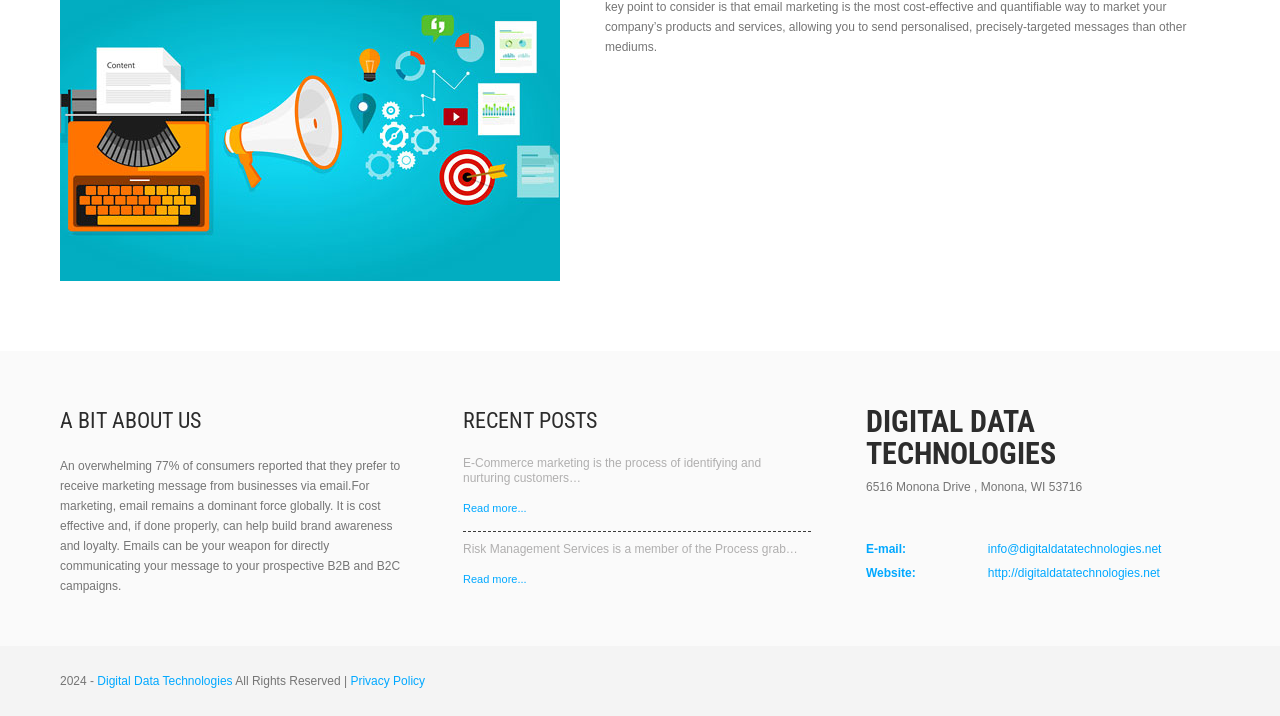Identify and provide the bounding box for the element described by: "Privacy Policy".

[0.274, 0.941, 0.332, 0.961]